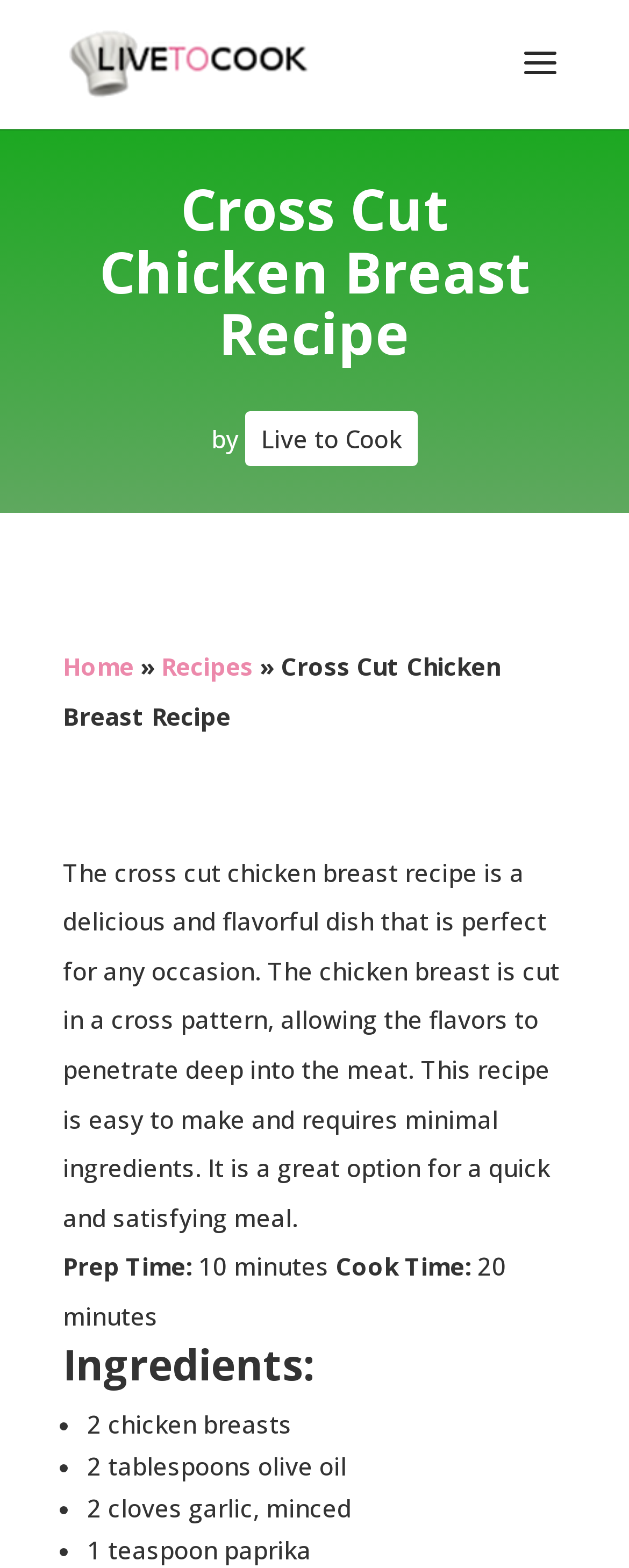Generate the text content of the main headline of the webpage.

Cross Cut Chicken Breast Recipe